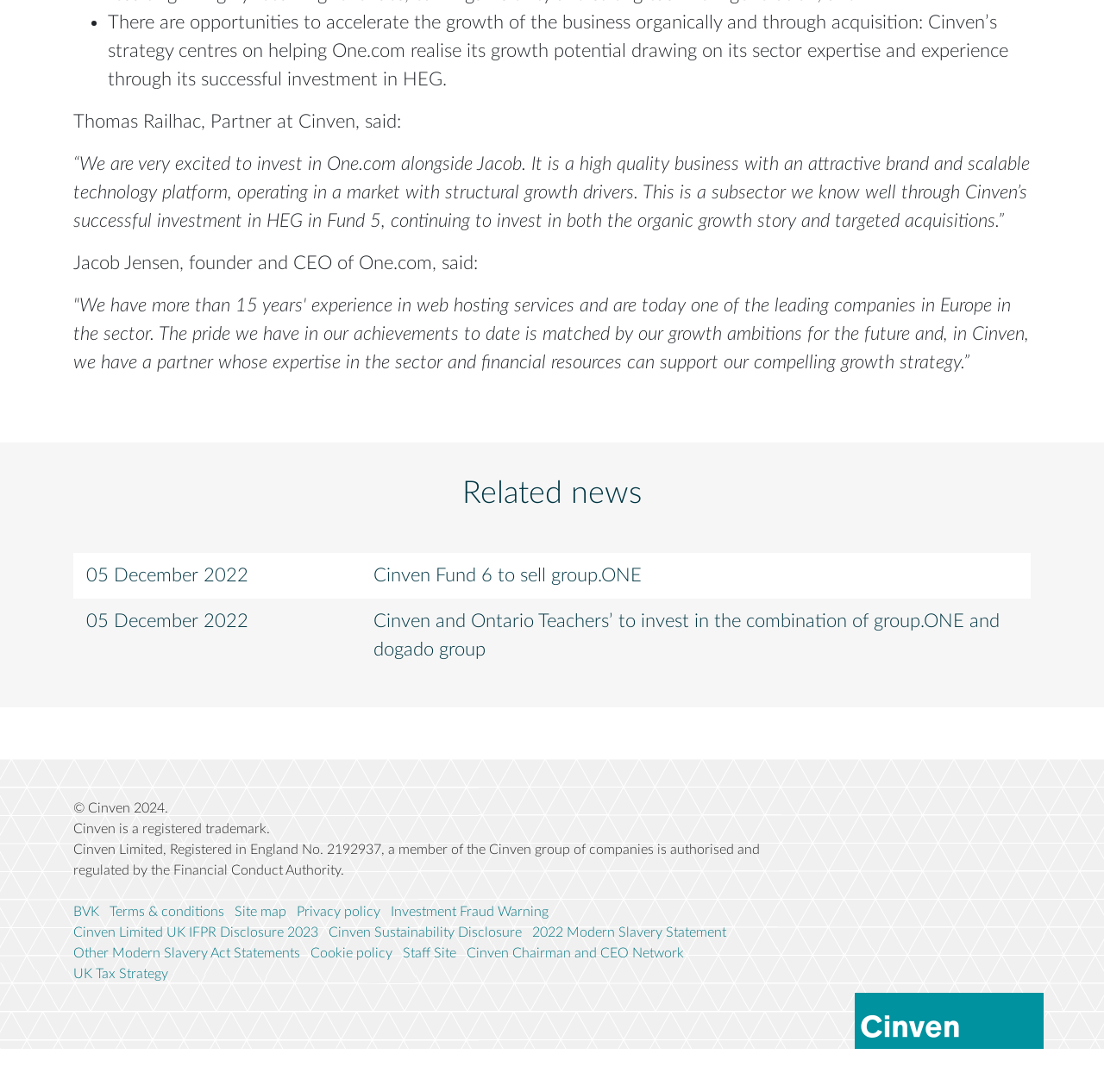Identify the bounding box of the UI component described as: "Terms & conditions".

[0.099, 0.825, 0.203, 0.844]